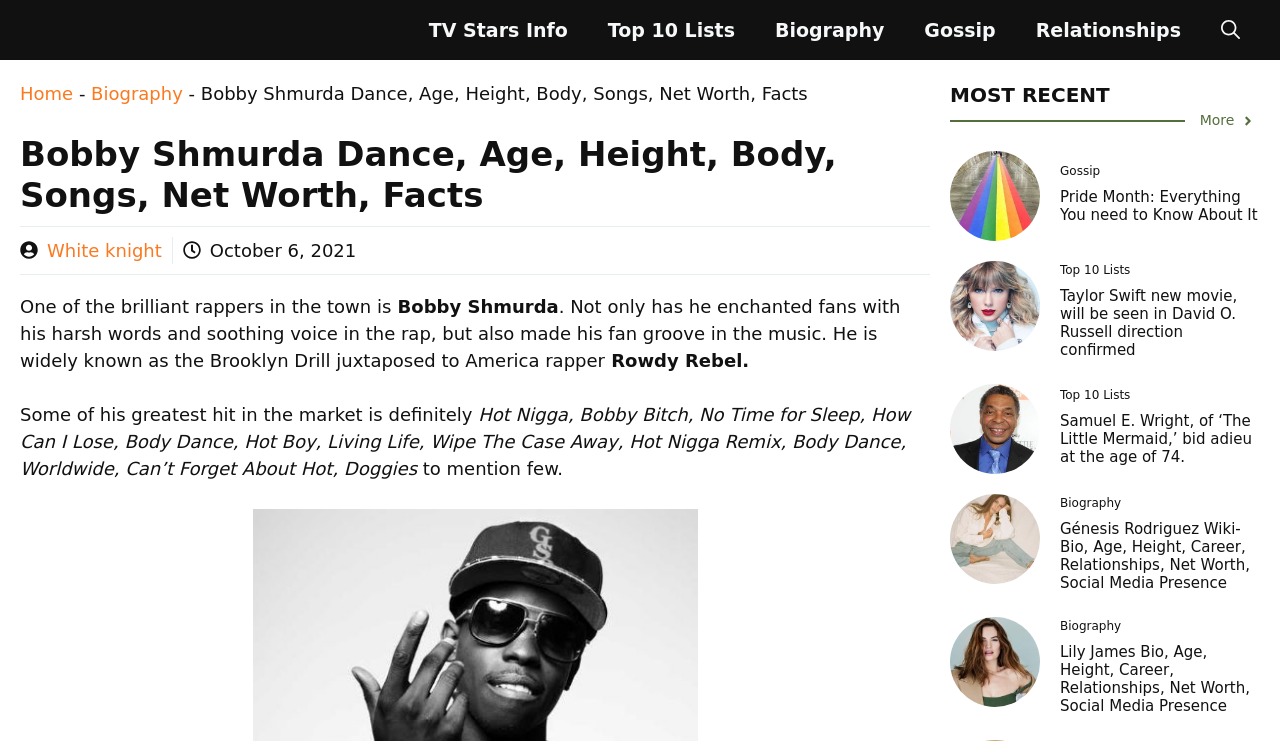Construct a thorough caption encompassing all aspects of the webpage.

This webpage is about Bobby Shmurda, a renowned rapper. At the top, there is a navigation bar with links to "TV Stars Info", "Top 10 Lists", "Biography", "Gossip", "Relationships", and "Open Search Bar". Below the navigation bar, there is a header section with a breadcrumb navigation showing the path "Home > Biography > Bobby Shmurda Dance, Age, Height, Body, Songs, Net Worth, Facts". 

The main content section starts with a heading "Bobby Shmurda Dance, Age, Height, Body, Songs, Net Worth, Facts" followed by a brief introduction to Bobby Shmurda, describing him as a brilliant rapper who has enchanted fans with his harsh words and soothing voice. The text also mentions his fan base and his association with Rowdy Rebel.

The webpage then lists some of his greatest hits, including "Hot Nigga", "Bobby Bitch", and "Body Dance", among others. 

On the right side of the page, there is a section titled "MOST RECENT" with links to various news articles and gossip columns. There are images accompanying some of these links, including ones related to LGBT Pride Month, Taylor Swift's new movie, Samuel E Wright's death, Génesis Rodriguez, and Lilly James. Each of these sections has a heading and a brief description of the topic.

Overall, the webpage provides information about Bobby Shmurda's life, career, and music, as well as links to recent news and gossip articles.